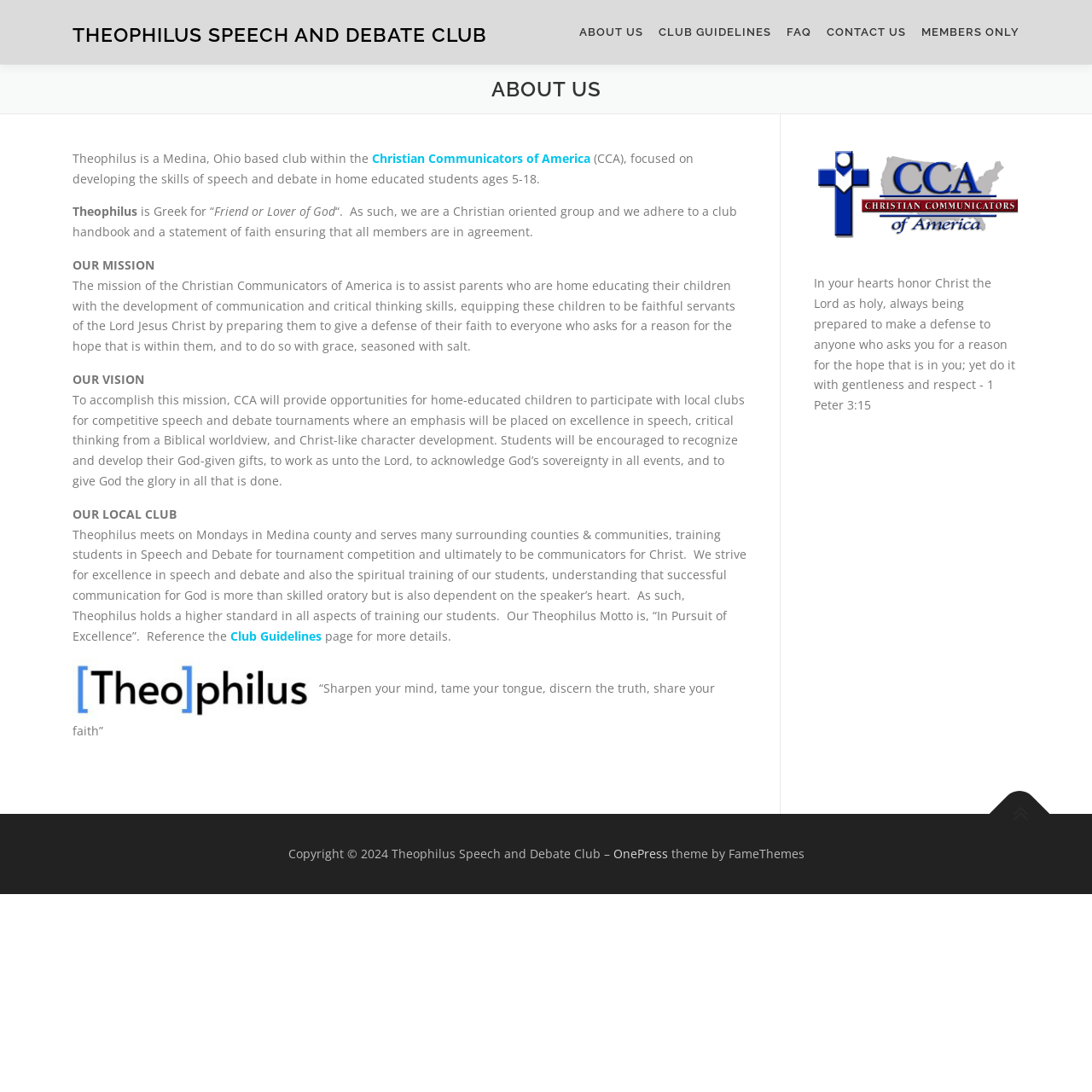What is the motto of Theophilus?
Please respond to the question with a detailed and informative answer.

The motto of Theophilus can be found in the StaticText 'As such, Theophilus holds a higher standard in all aspects of training our students. Our Theophilus Motto is, “In Pursuit of Excellence”.' which explicitly mentions the motto.